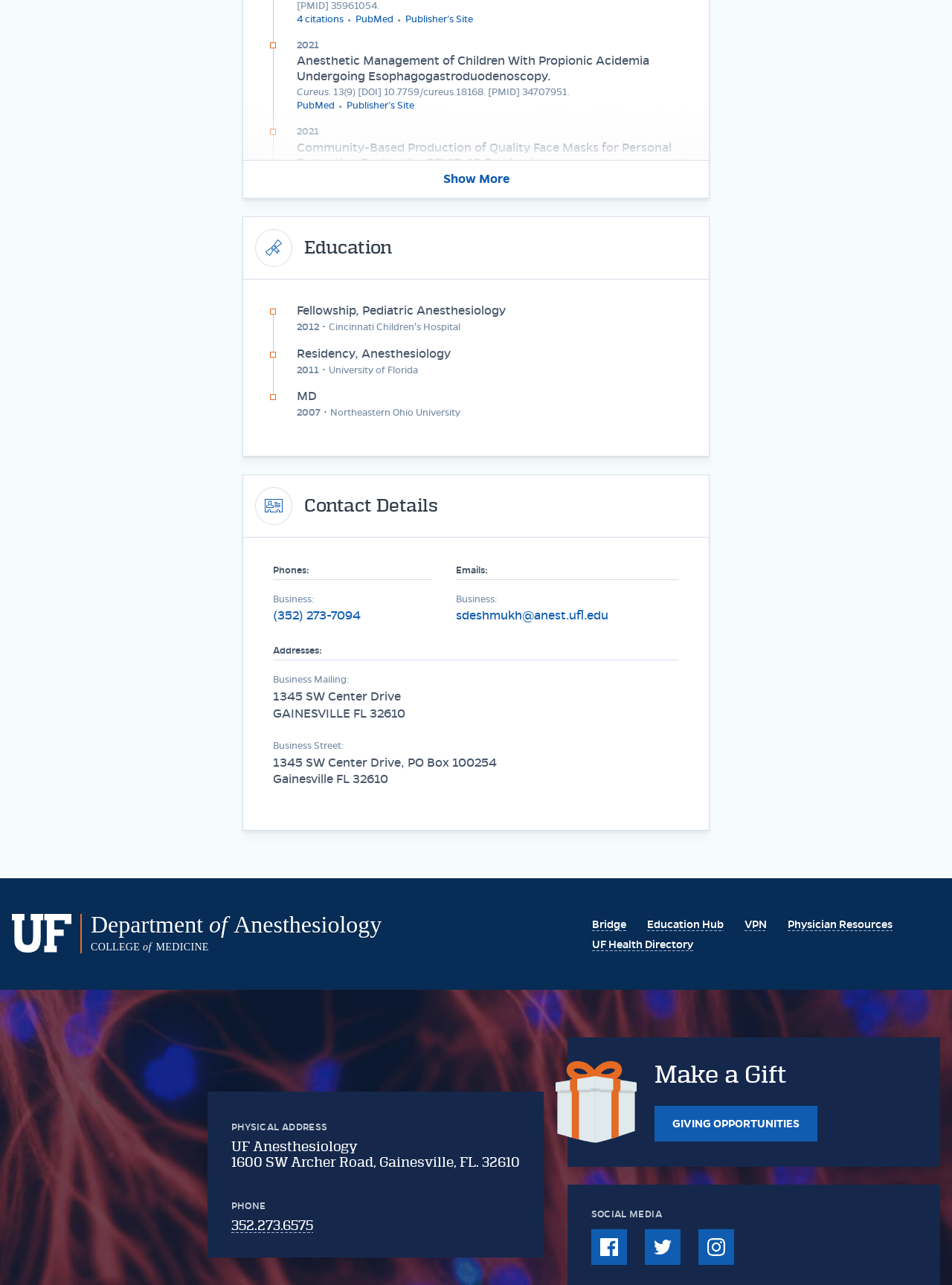Determine the bounding box coordinates of the clickable area required to perform the following instruction: "Click the 'Show More' button". The coordinates should be represented as four float numbers between 0 and 1: [left, top, right, bottom].

[0.255, 0.124, 0.745, 0.154]